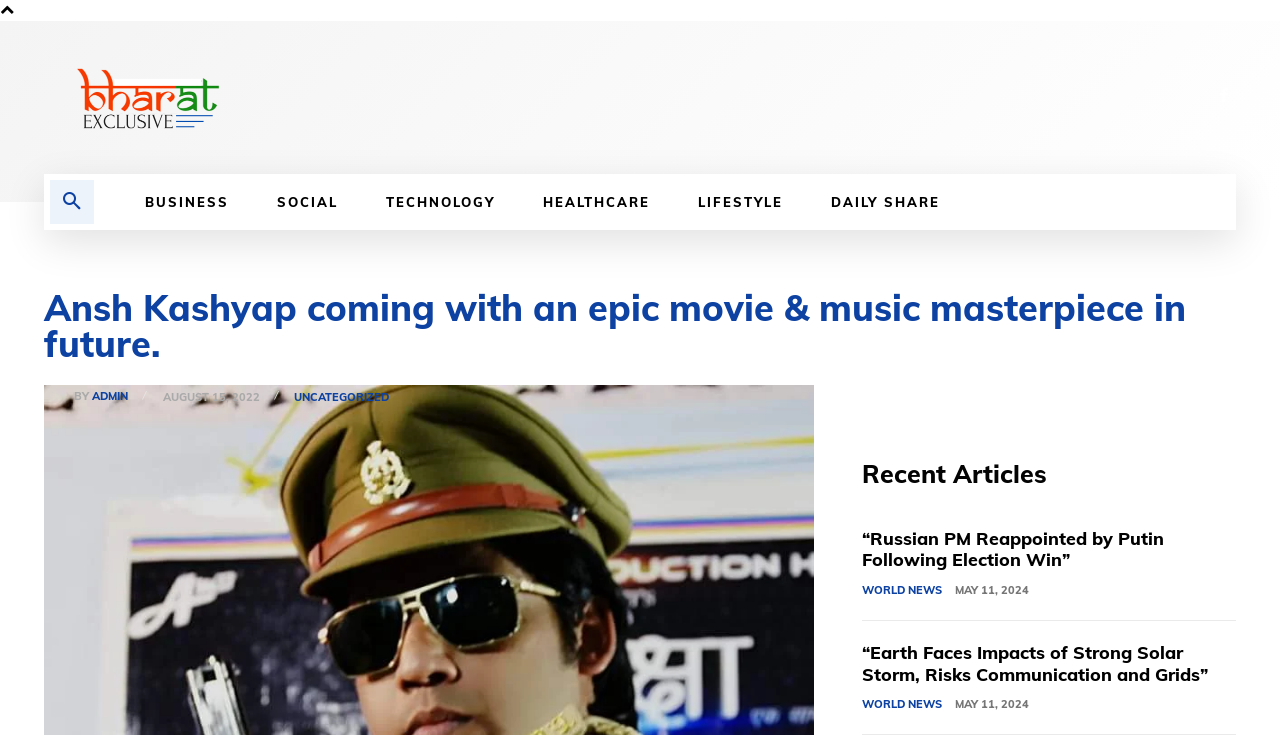Determine the bounding box coordinates of the clickable element to complete this instruction: "Search for something". Provide the coordinates in the format of four float numbers between 0 and 1, [left, top, right, bottom].

[0.039, 0.244, 0.073, 0.304]